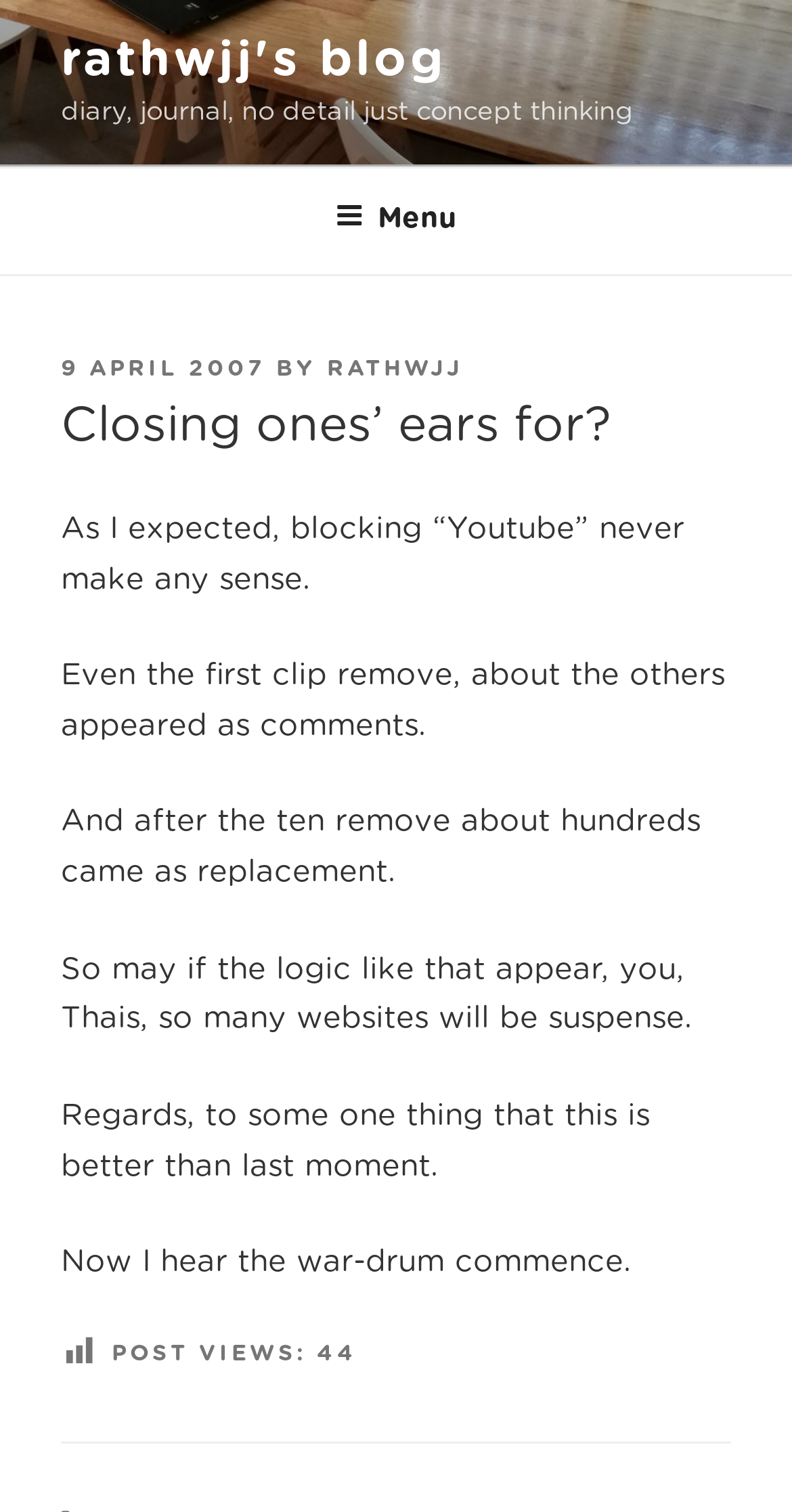Create an elaborate caption that covers all aspects of the webpage.

This webpage is a blog post titled "Closing ones' ears for?" by rathwjj. At the top, there is a link to the blog's homepage, "rathwjj's blog", accompanied by a brief description of the blog's theme, "diary, journal, no detail just concept thinking". 

Below the title, there is a top menu navigation bar that spans the entire width of the page. Within the menu, there is a button labeled "Menu" that, when expanded, reveals a dropdown list.

The main content of the blog post is divided into several paragraphs. The post is dated "9 APRIL 2007" and is written by "RATHWJJ". The title "Closing ones' ears for?" is a heading that precedes the main text. The post discusses the futility of blocking YouTube and how it leads to more problems. The text is divided into five paragraphs, each describing the author's thoughts on the issue.

At the bottom of the page, there is a section that displays the number of post views, which is 44.